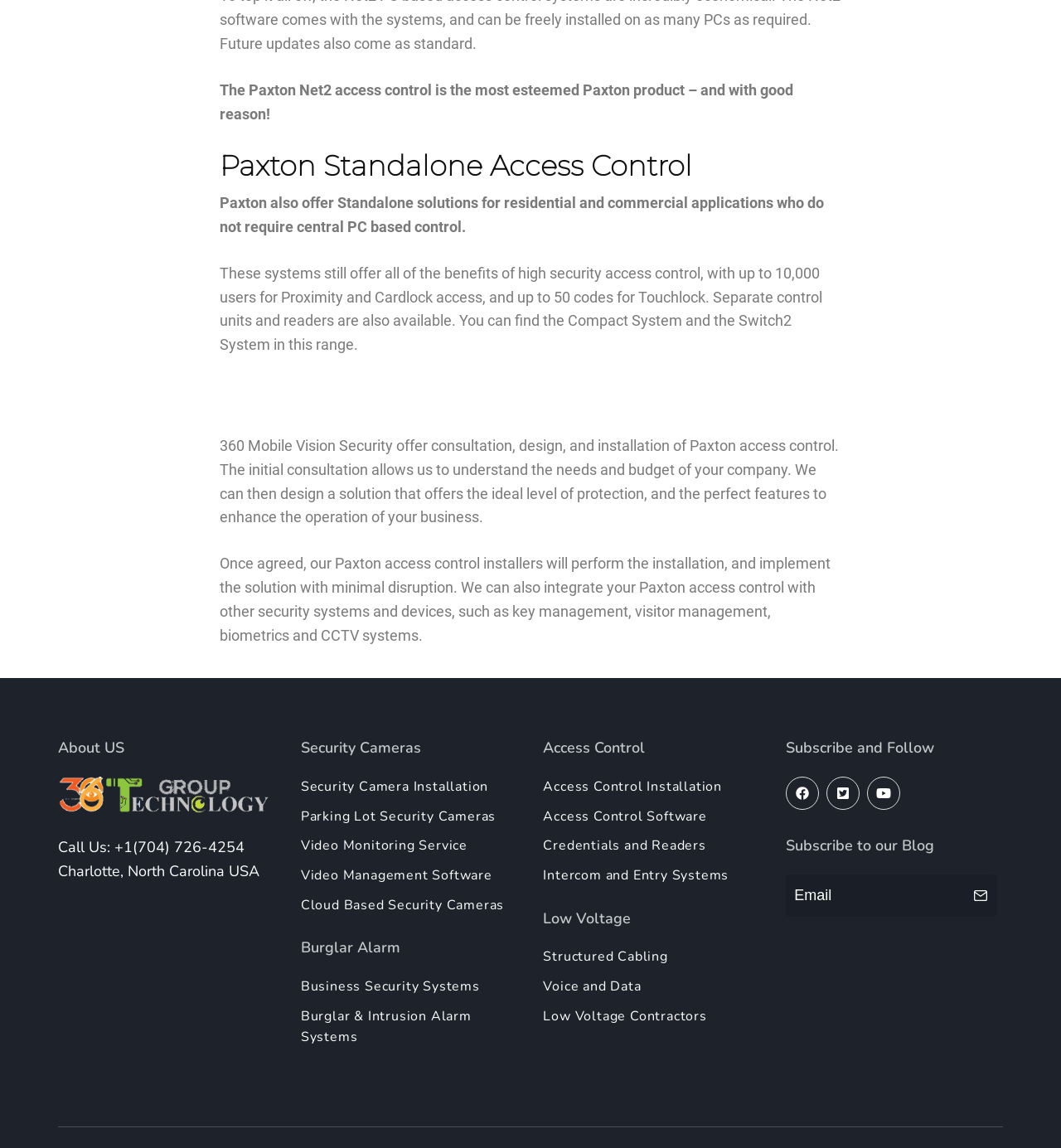Please reply with a single word or brief phrase to the question: 
What is the phone number to call for consultation?

+1(704) 726-4254